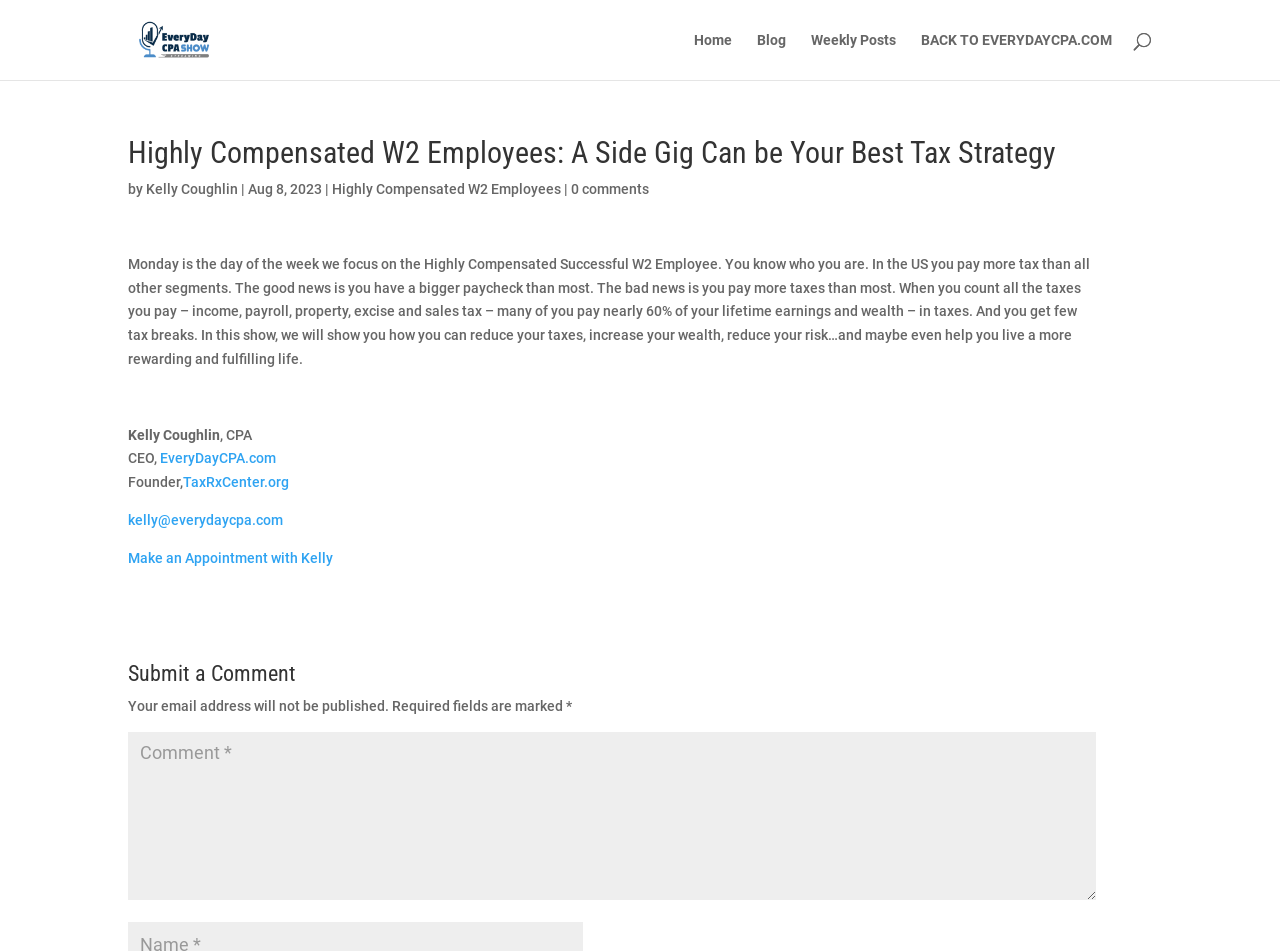Please provide the bounding box coordinates for the element that needs to be clicked to perform the instruction: "Make an appointment with Kelly". The coordinates must consist of four float numbers between 0 and 1, formatted as [left, top, right, bottom].

[0.1, 0.578, 0.26, 0.595]